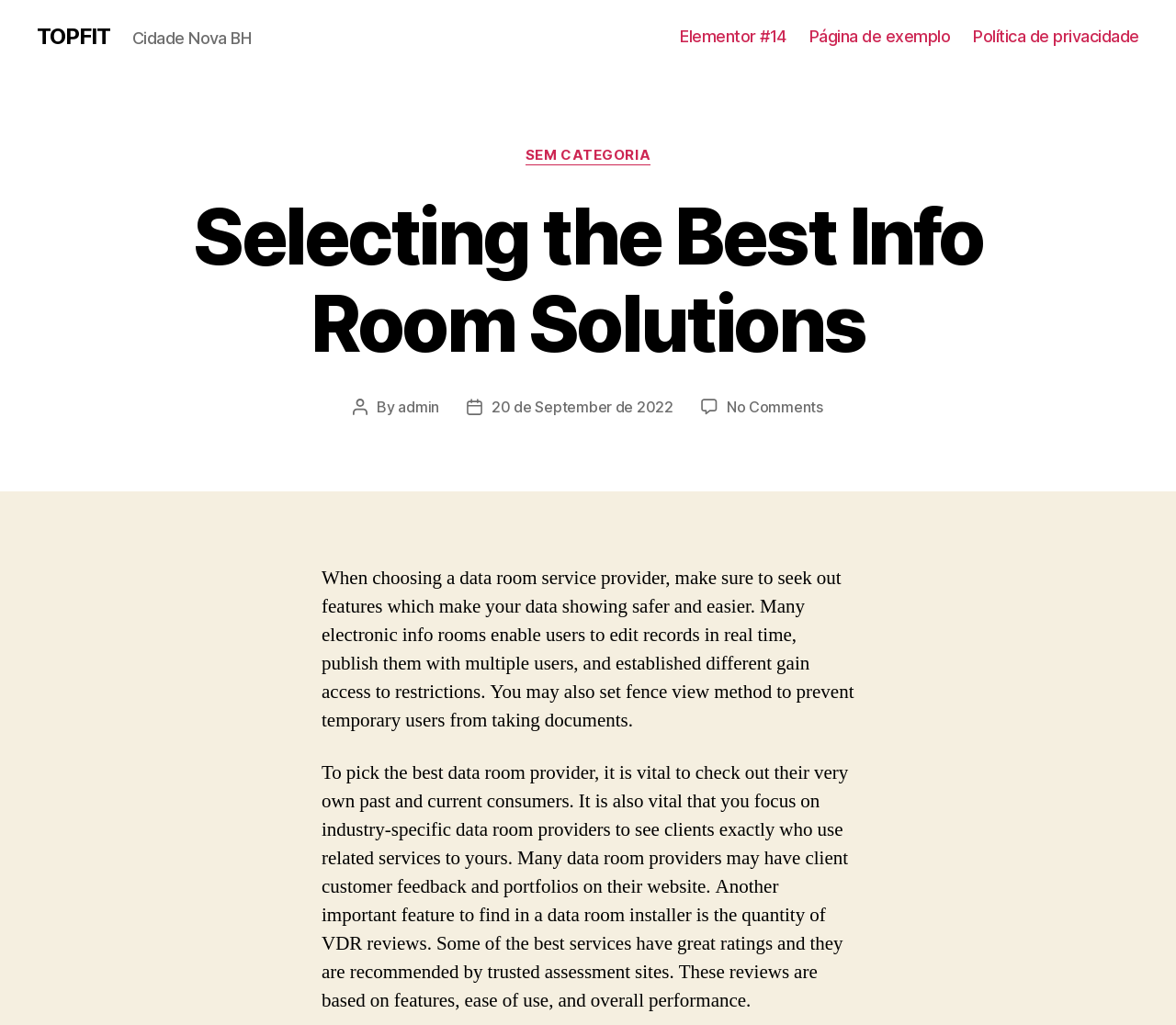Please identify the bounding box coordinates of the region to click in order to complete the task: "View Política de privacidade". The coordinates must be four float numbers between 0 and 1, specified as [left, top, right, bottom].

[0.828, 0.026, 0.969, 0.046]